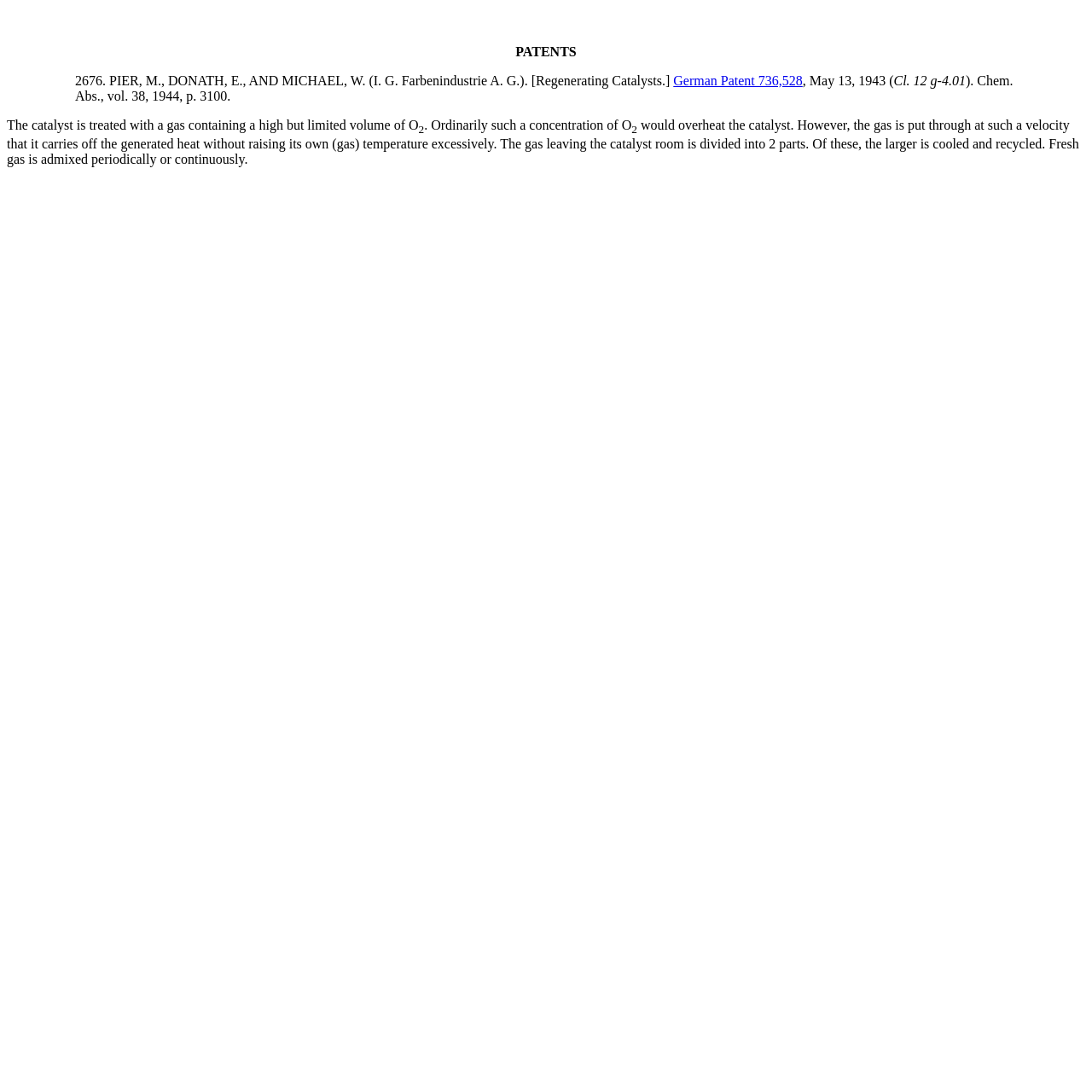What is the purpose of cooling the gas?
Using the image provided, answer with just one word or phrase.

to prevent overheating